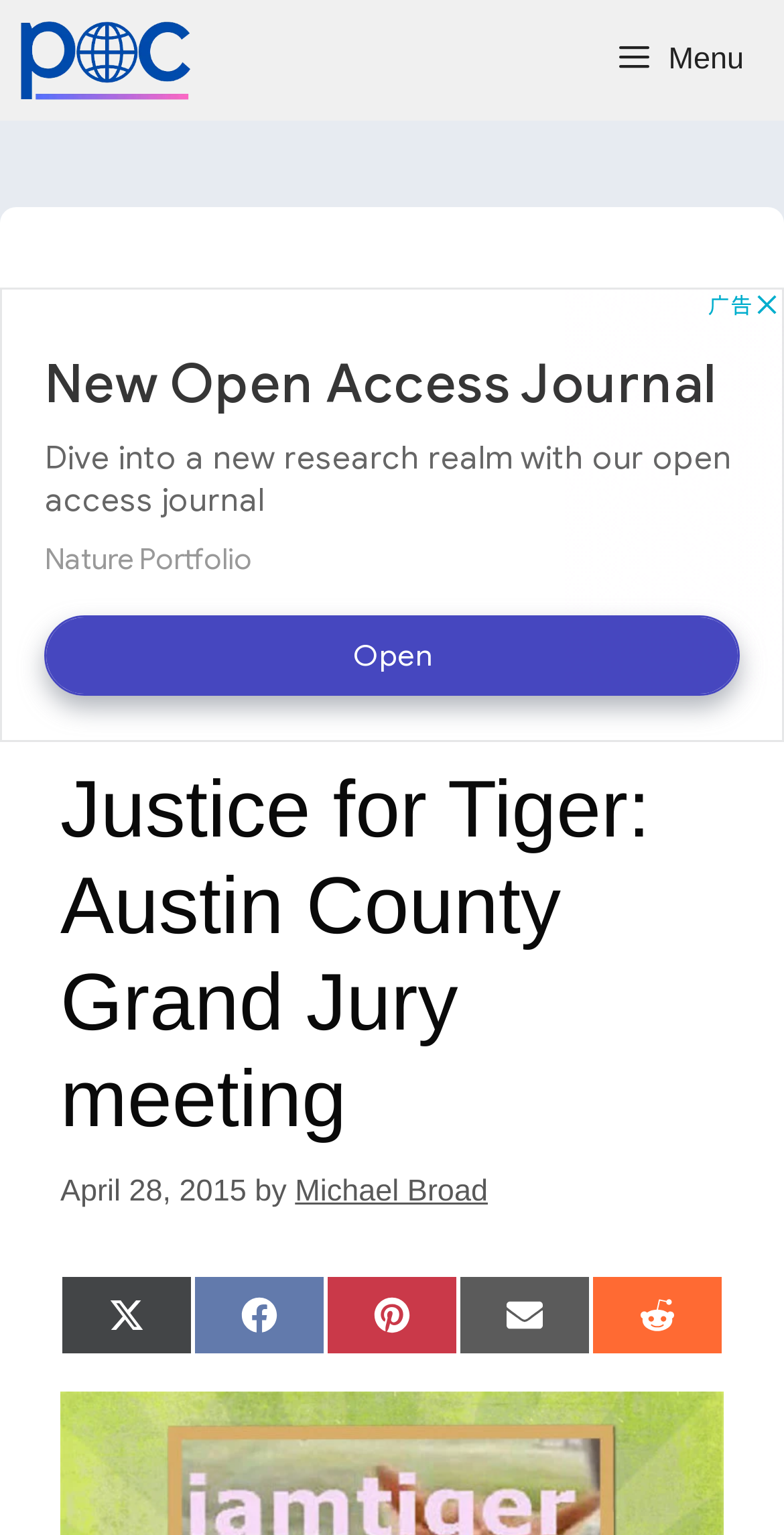Locate and extract the text of the main heading on the webpage.

Justice for Tiger: Austin County Grand Jury meeting